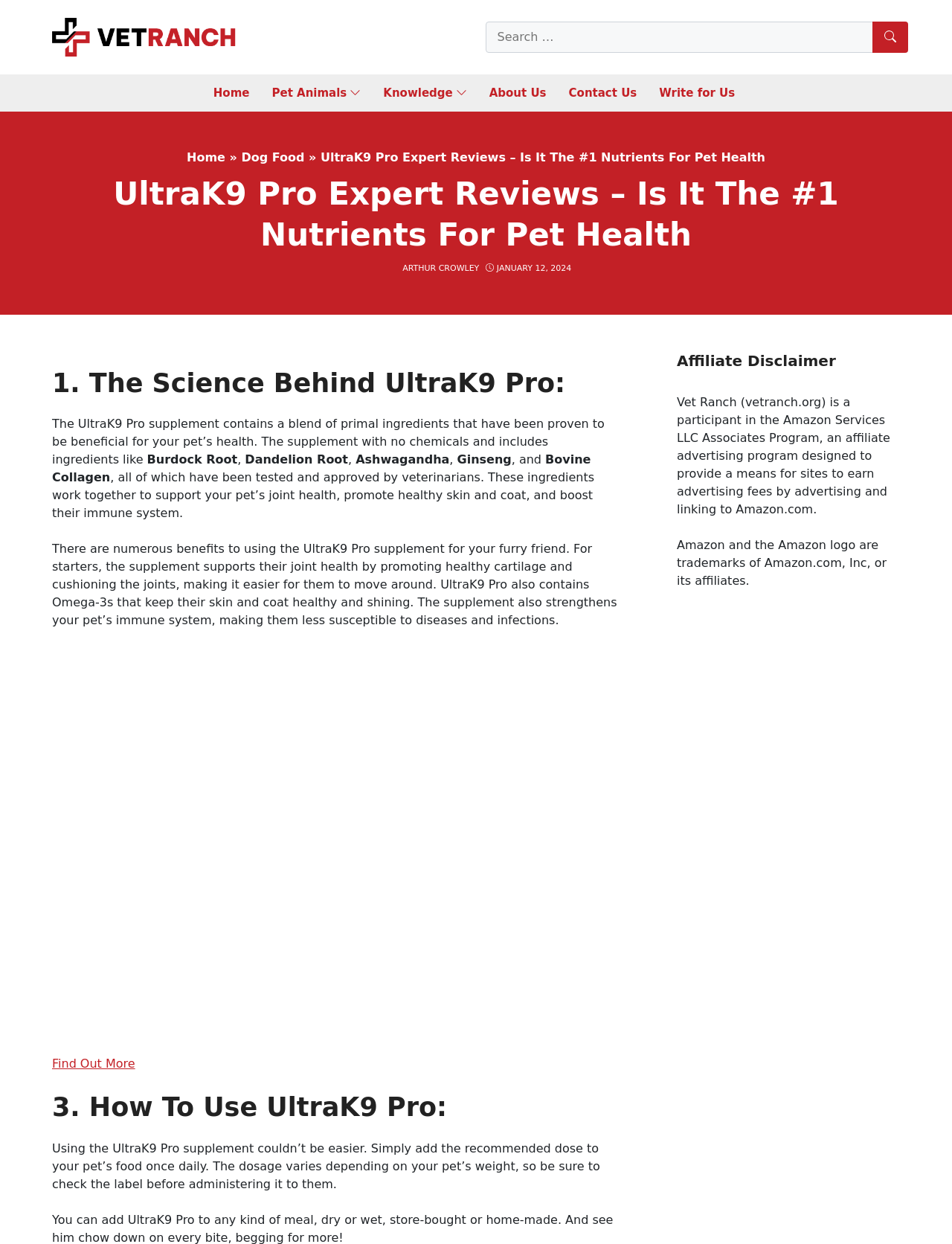What is the name of the supplement?
Based on the visual information, provide a detailed and comprehensive answer.

The name of the supplement is mentioned in the heading 'UltraK9 Pro Expert Reviews – Is It The #1 Nutrients For Pet Health' and also in the text 'The UltraK9 Pro supplement contains a blend of primal ingredients that have been proven to be beneficial for your pet’s health.'